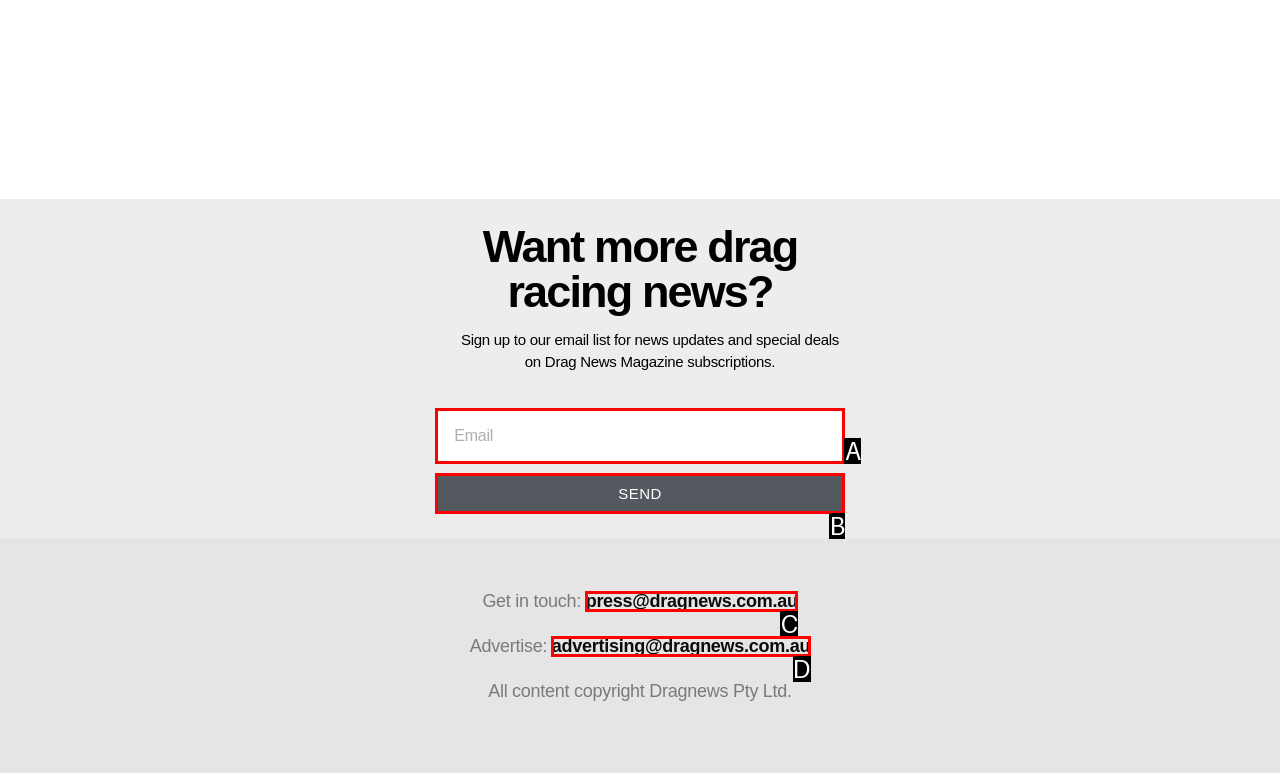Choose the option that aligns with the description: advertising@dragnews.com.au
Respond with the letter of the chosen option directly.

D